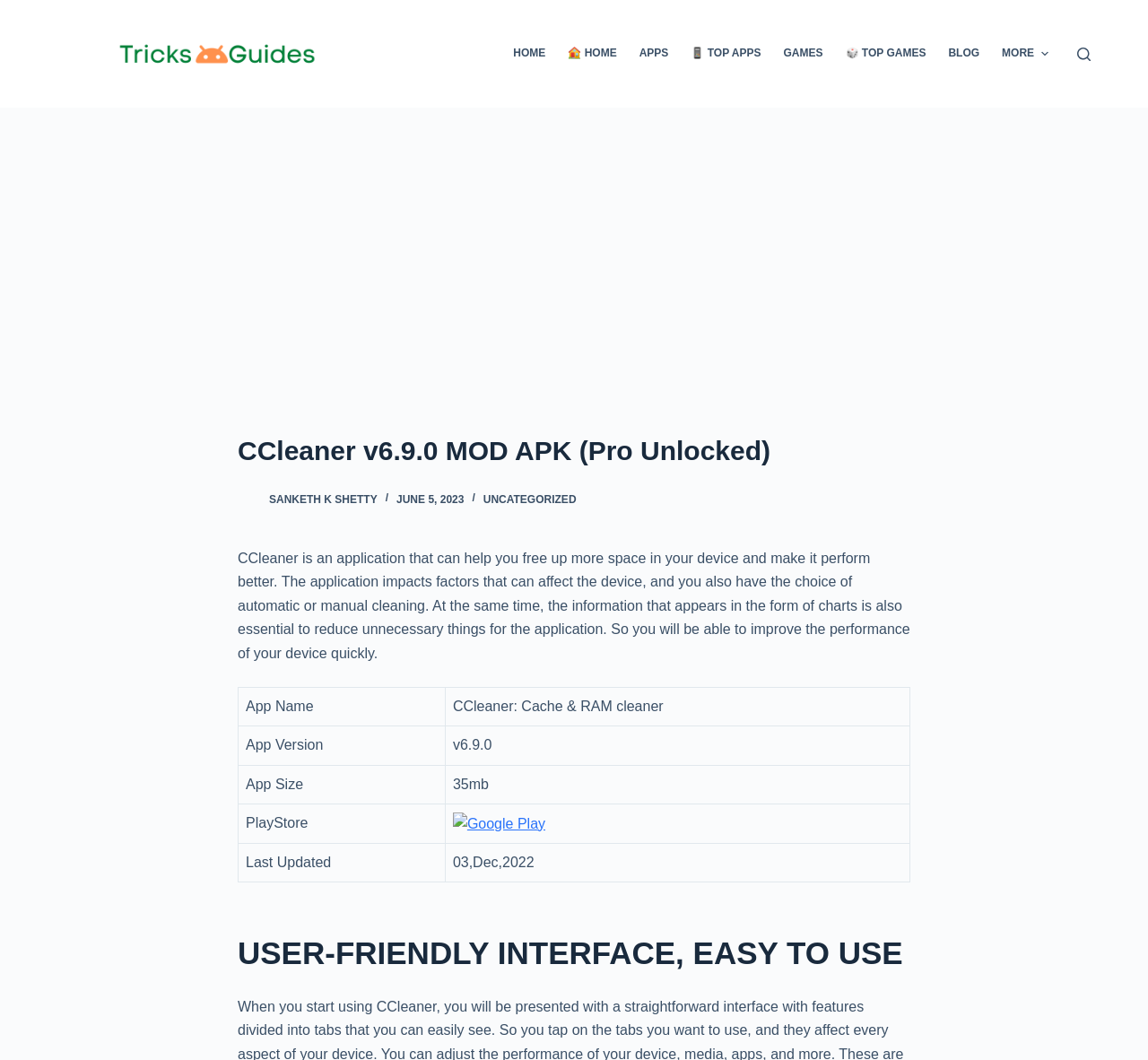Select the bounding box coordinates of the element I need to click to carry out the following instruction: "Click on the 'HOME' link".

None